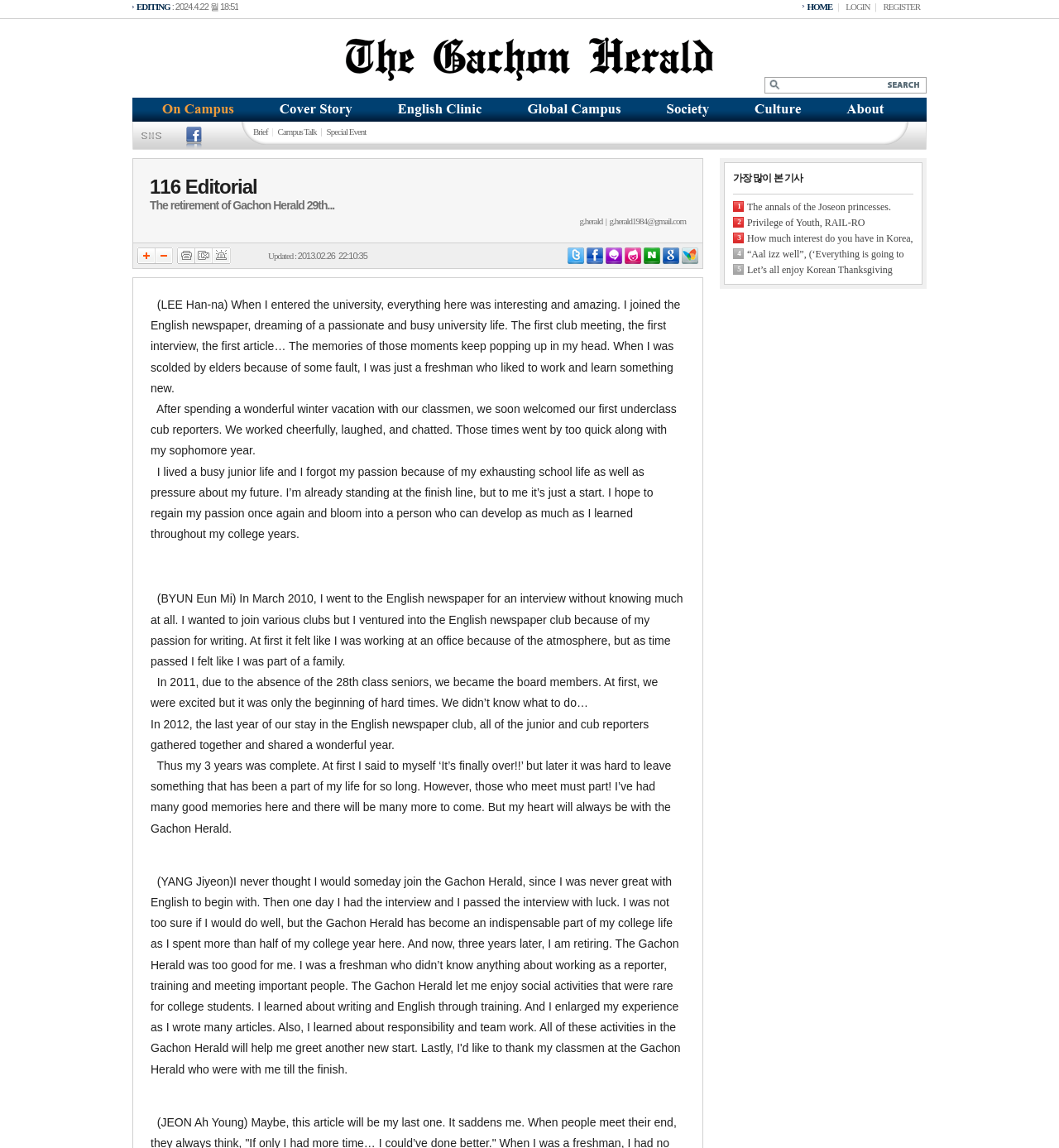Kindly provide the bounding box coordinates of the section you need to click on to fulfill the given instruction: "Click REGISTER".

[0.828, 0.0, 0.875, 0.013]